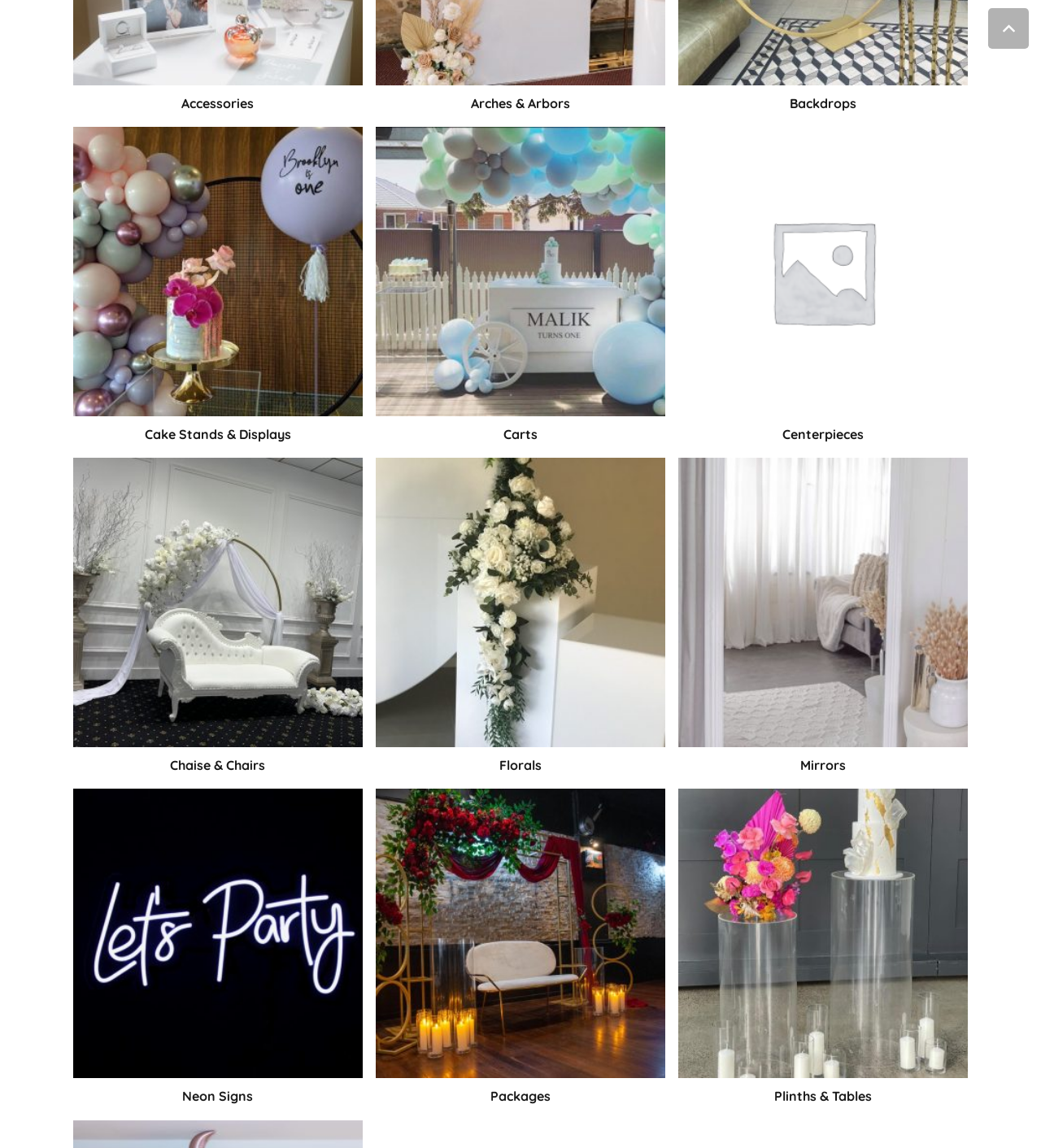How many links are there under the 'Chaise & Chairs' category?
Please provide a single word or phrase as the answer based on the screenshot.

2